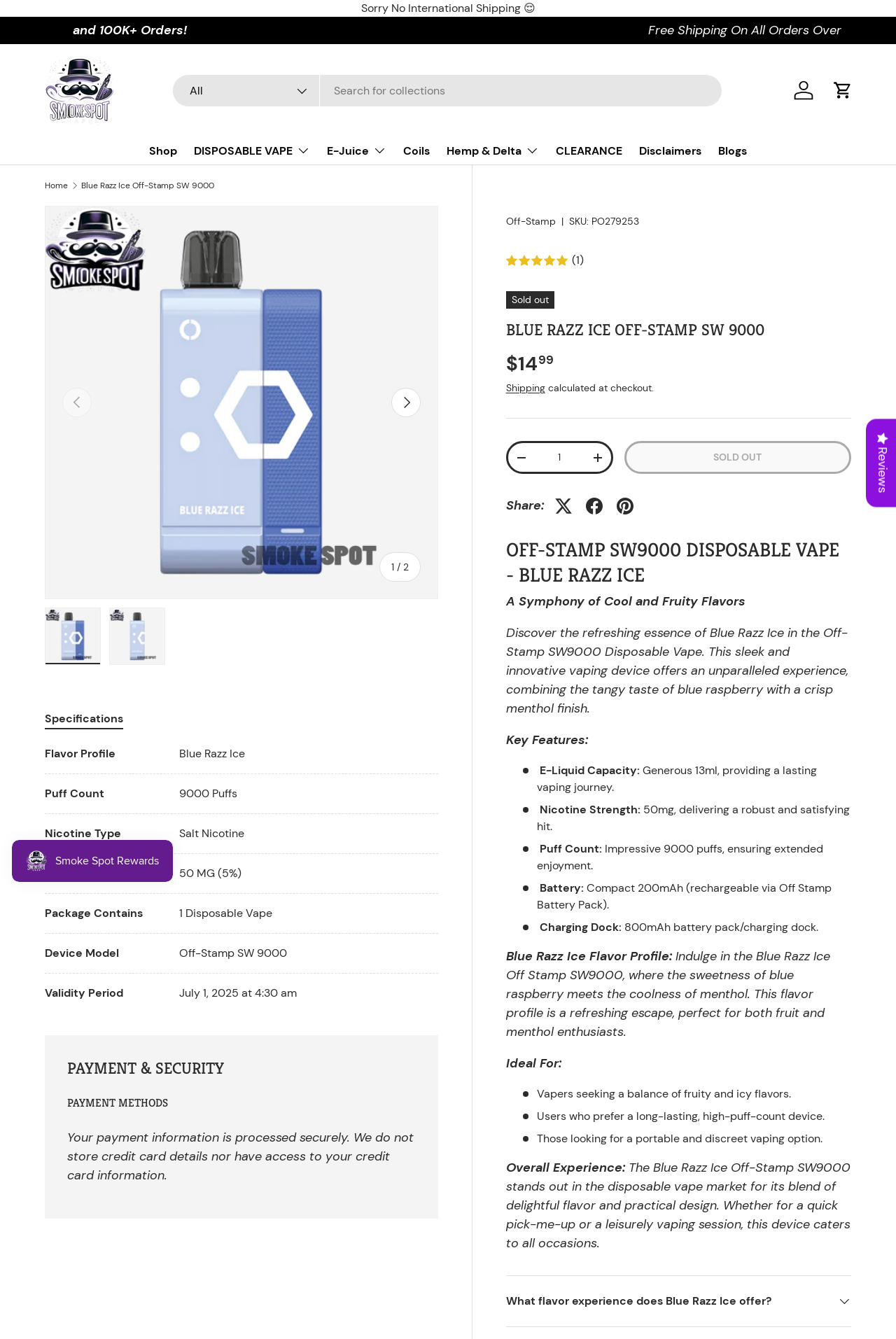Locate the bounding box of the UI element based on this description: "Our History". Provide four float numbers between 0 and 1 as [left, top, right, bottom].

None